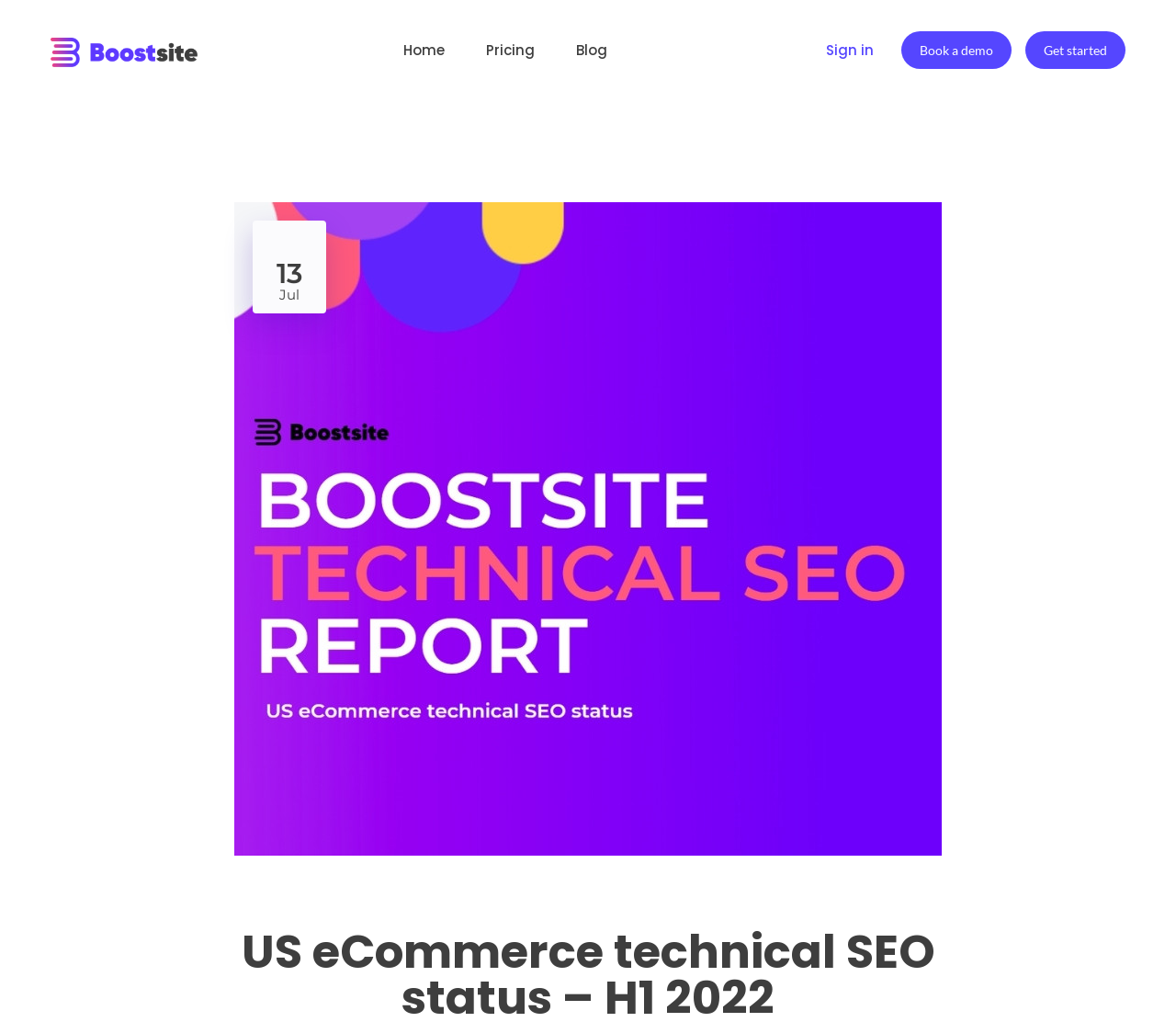Please determine the bounding box coordinates for the UI element described as: "Get started".

[0.872, 0.031, 0.957, 0.067]